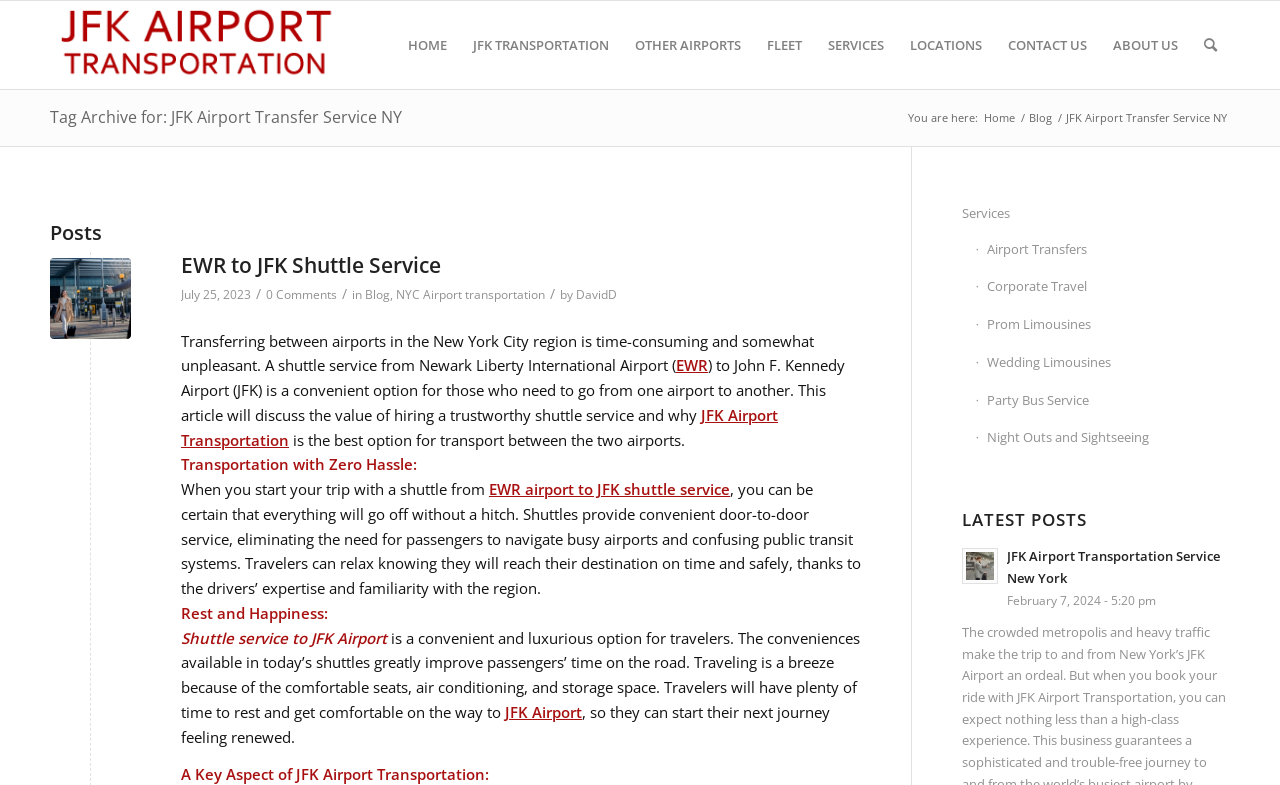Answer with a single word or phrase: 
How many menu items are there in the top navigation bar?

9